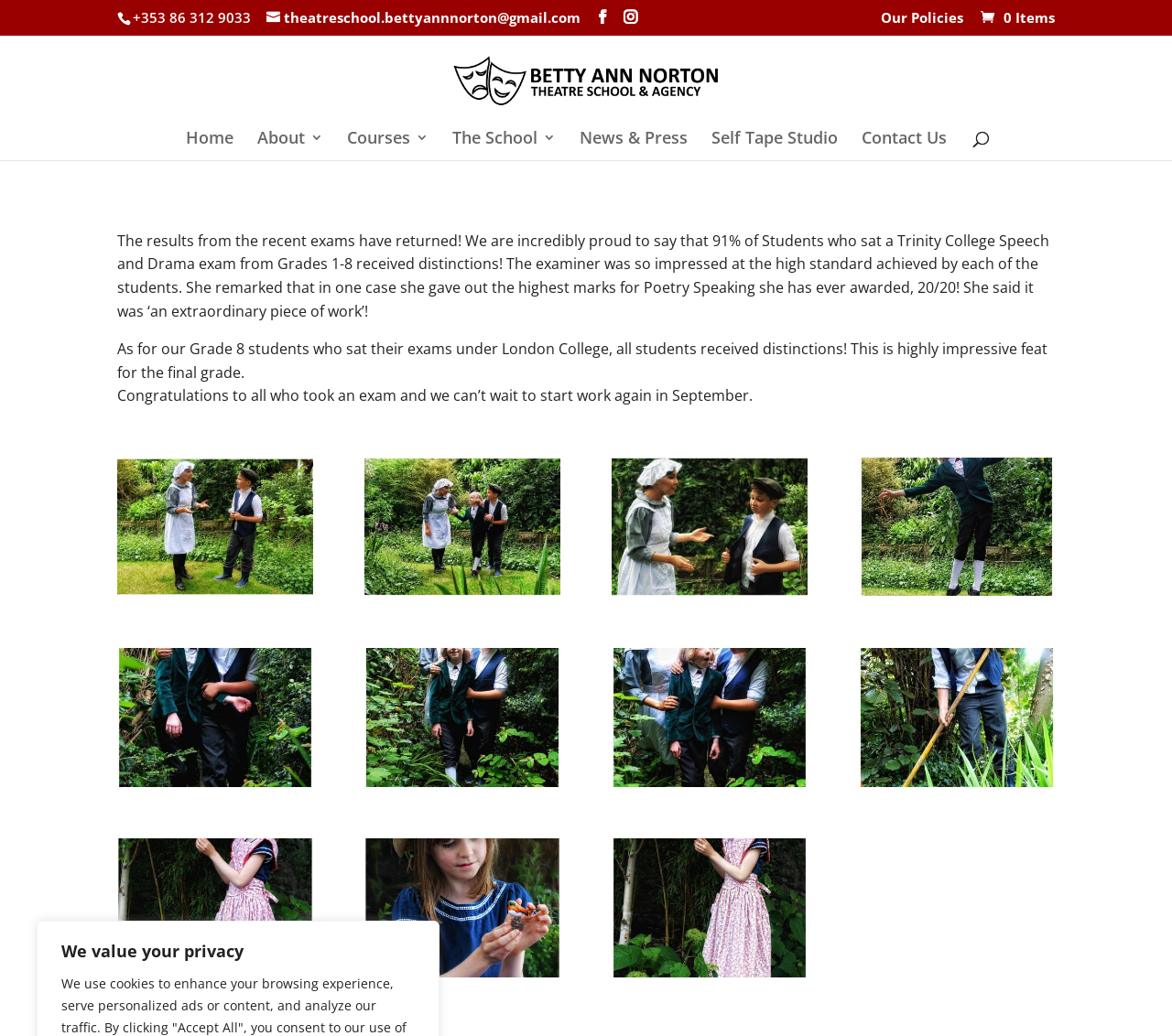Locate the bounding box coordinates of the clickable area needed to fulfill the instruction: "Click the 'Home' link".

[0.158, 0.126, 0.199, 0.154]